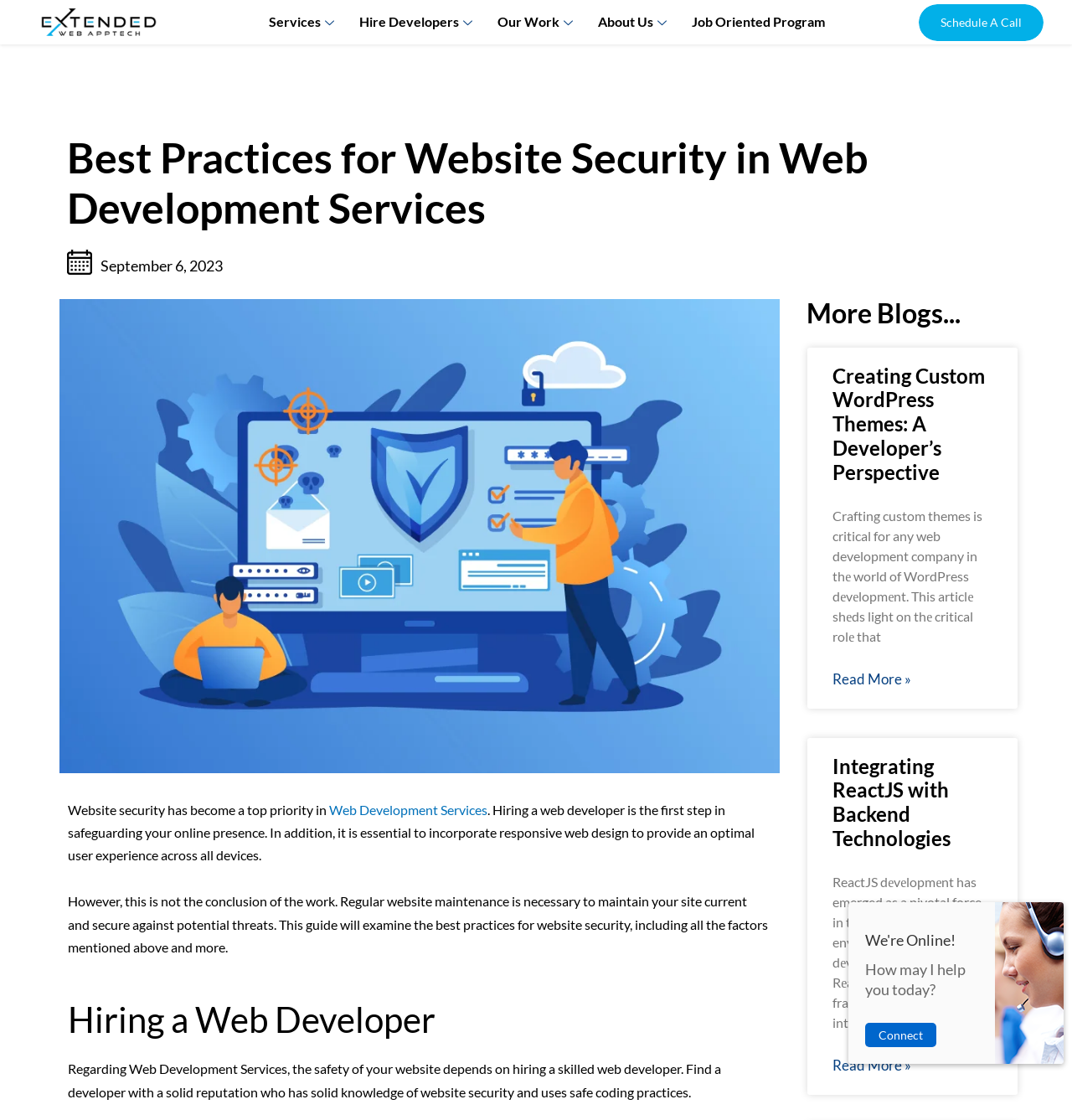Your task is to extract the text of the main heading from the webpage.

Best Practices for Website Security in Web Development Services